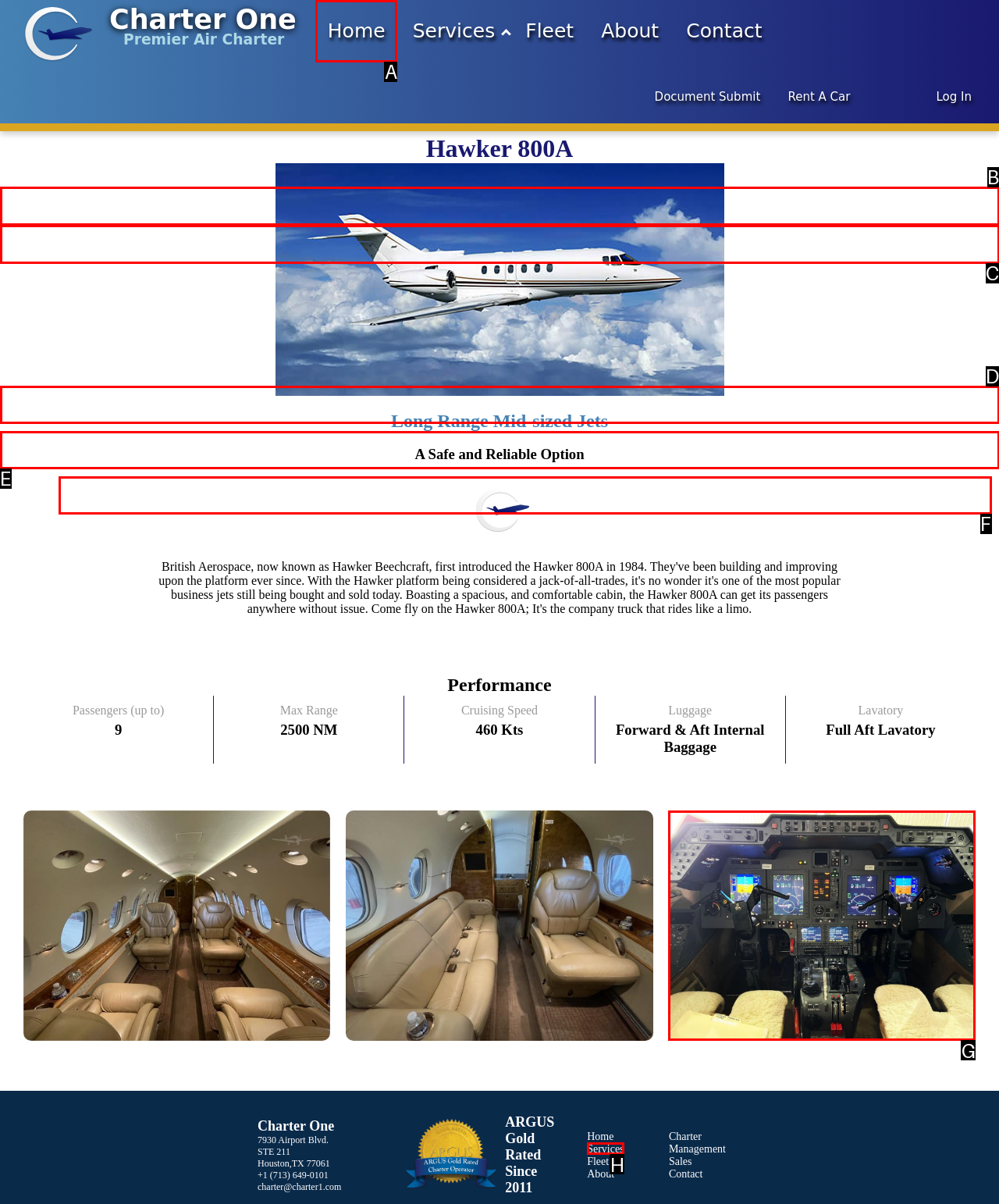Tell me which one HTML element best matches the description: Rent A Car Answer with the option's letter from the given choices directly.

E